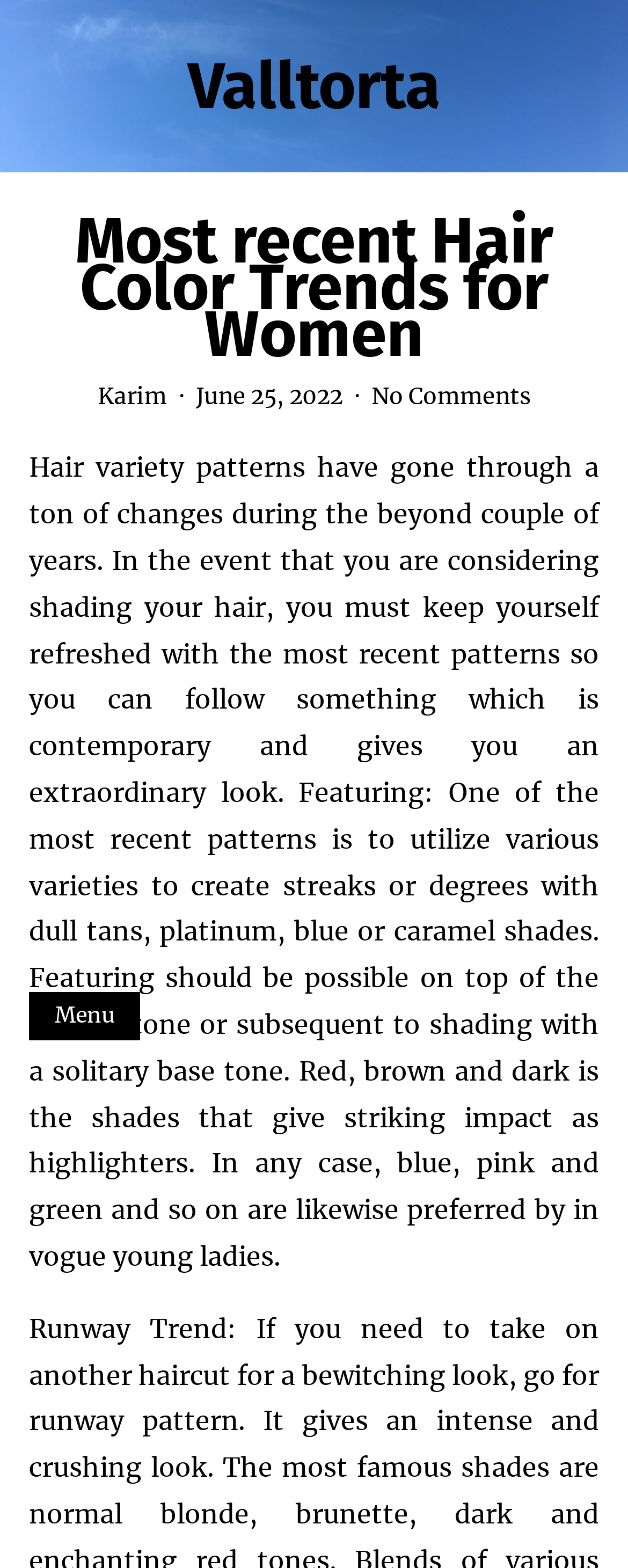What is the name of the website?
Based on the visual details in the image, please answer the question thoroughly.

I determined the answer by looking at the heading element with the text 'Valltorta' which is likely to be the name of the website.